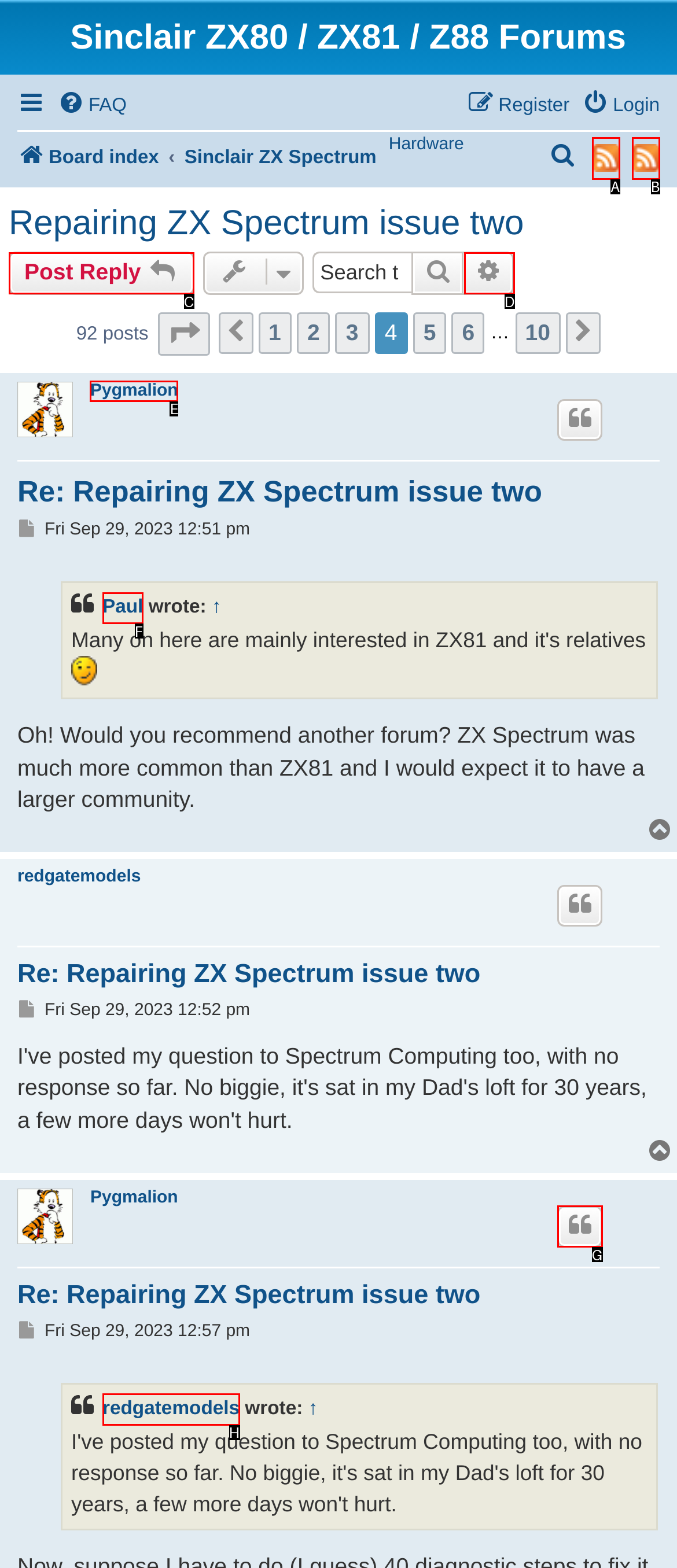Specify which element within the red bounding boxes should be clicked for this task: View the user profile Respond with the letter of the correct option.

E